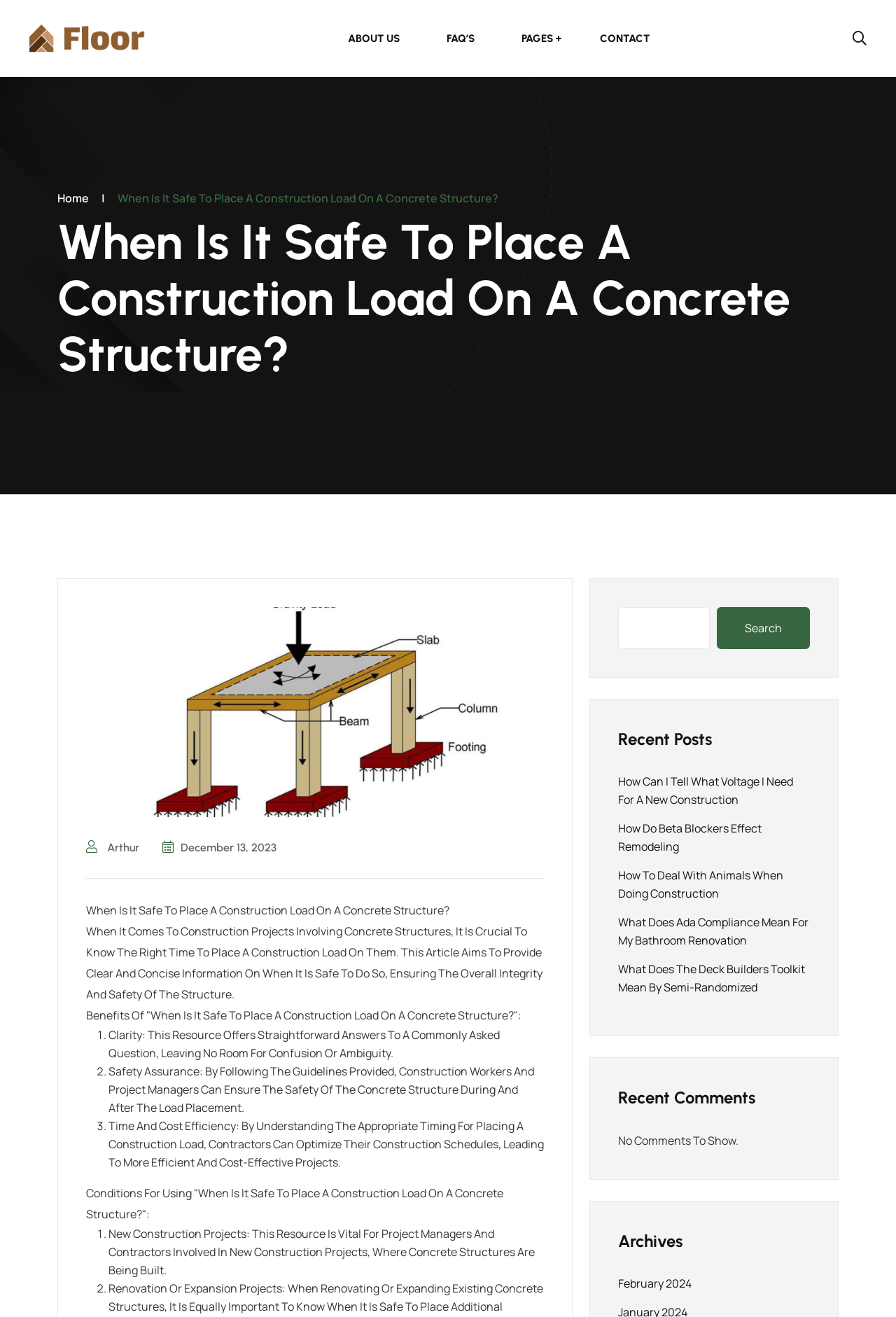Please provide a brief answer to the question using only one word or phrase: 
What is the date of the article?

December 13, 2023